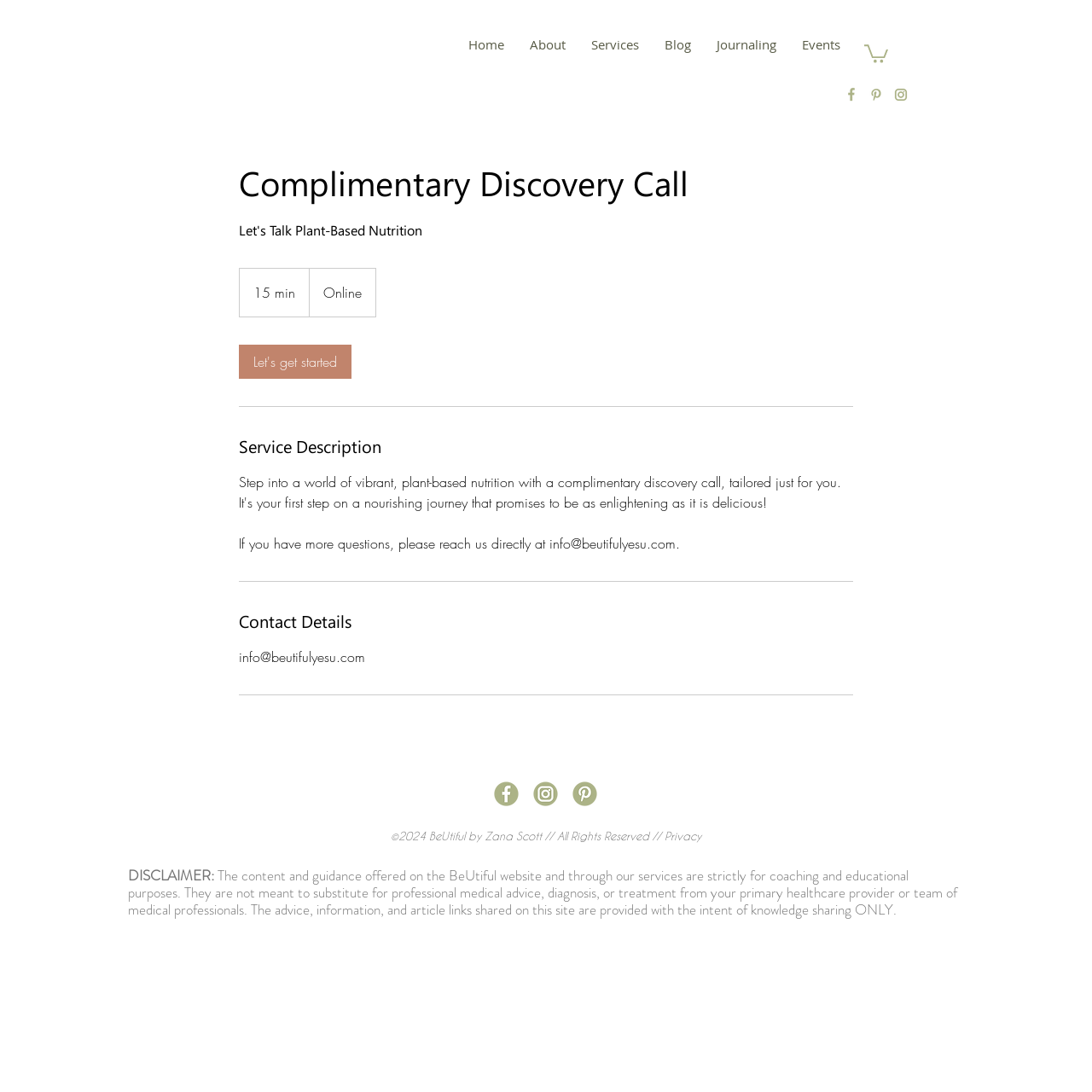Highlight the bounding box coordinates of the region I should click on to meet the following instruction: "Search the site".

None